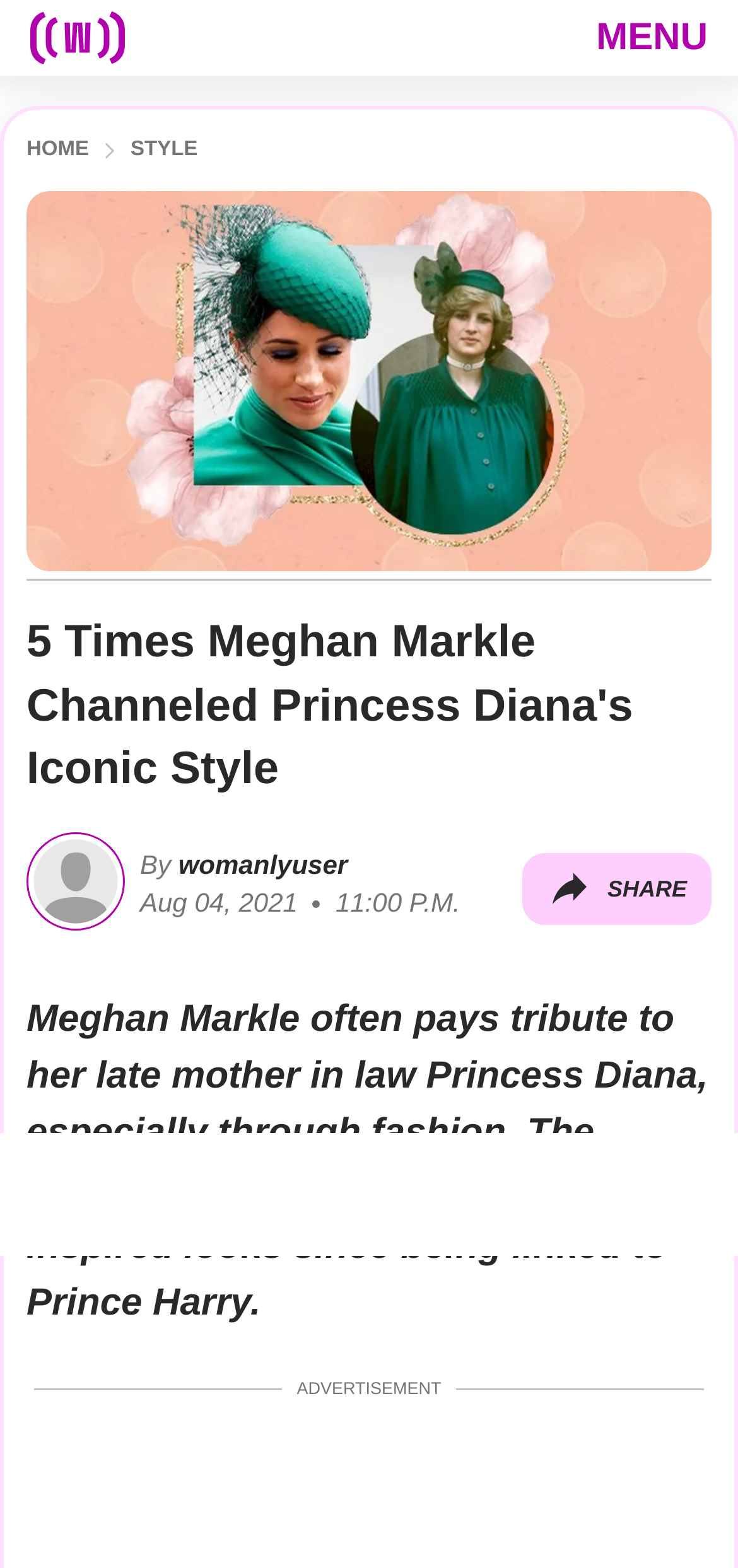What is the time of the article?
Refer to the image and provide a thorough answer to the question.

The answer can be found in the static text element that displays the time of the article, which is located next to the date and has a bounding box coordinate of [0.455, 0.566, 0.624, 0.585]